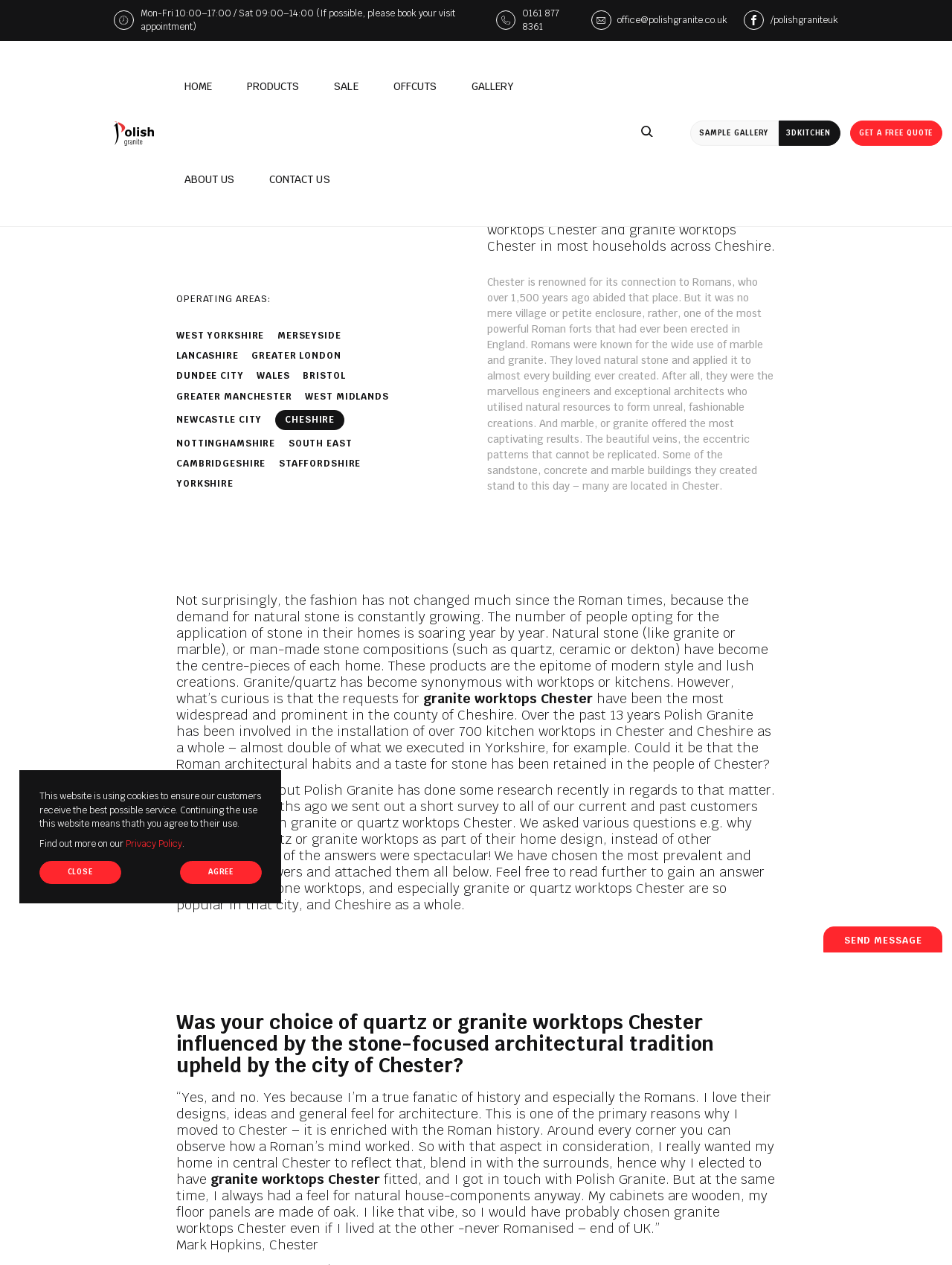Locate the bounding box coordinates of the element you need to click to accomplish the task described by this instruction: "Click the 'SEND MESSAGE' button".

[0.865, 0.733, 0.99, 0.753]